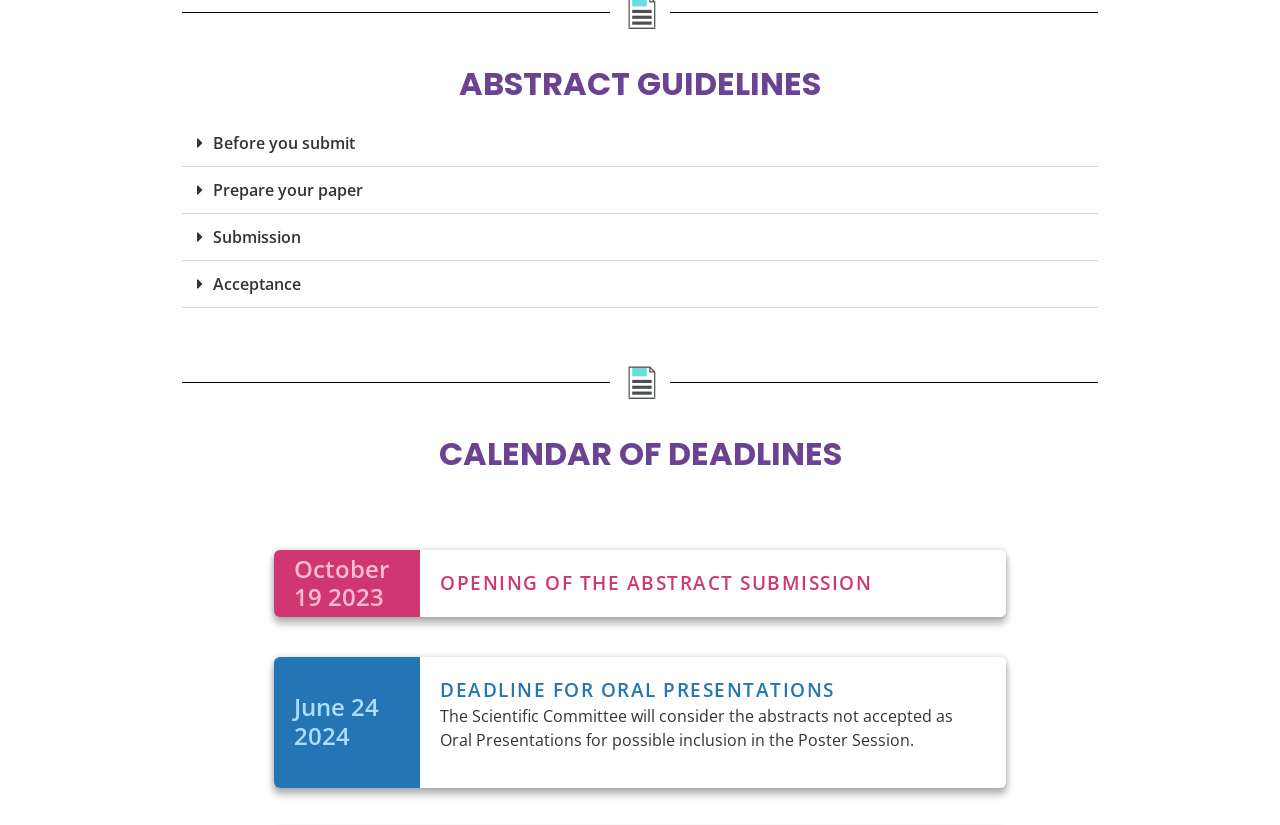Using the provided element description, identify the bounding box coordinates as (top-left x, top-left y, bottom-right x, bottom-right y). Ensure all values are between 0 and 1. Description: name="custom State"

None